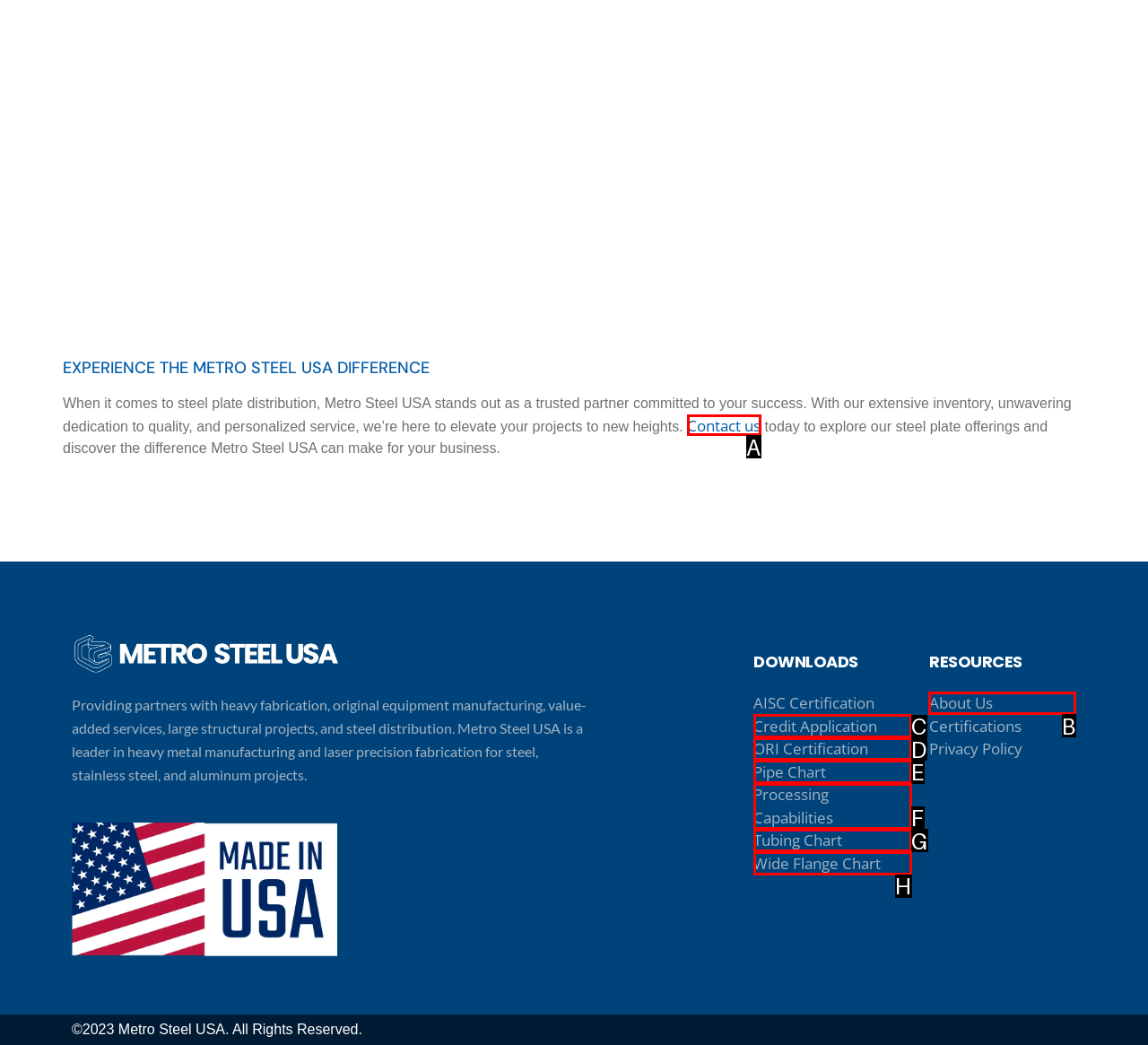What option should I click on to execute the task: View the 'About Us' page? Give the letter from the available choices.

B